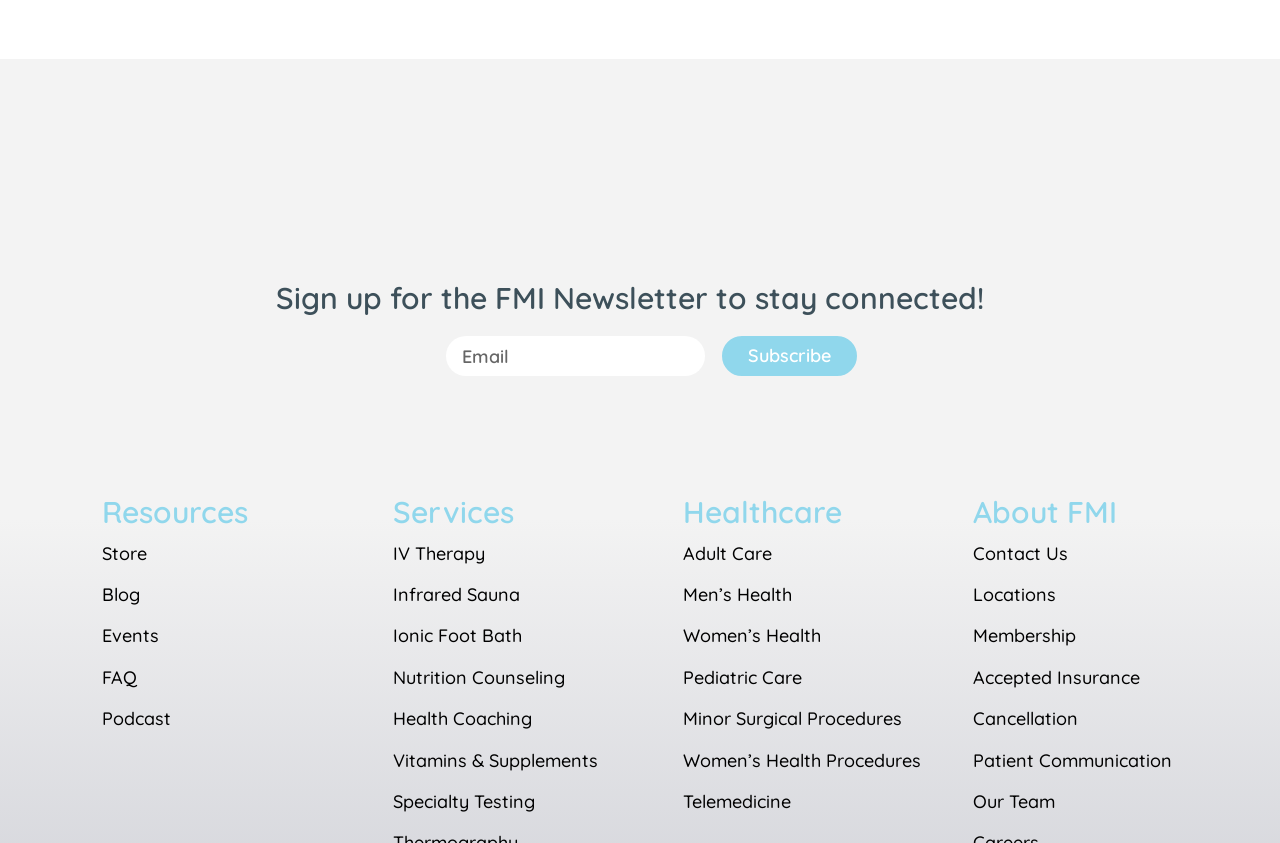Respond to the question below with a concise word or phrase:
What is the last link under 'About FMI'?

Our Team